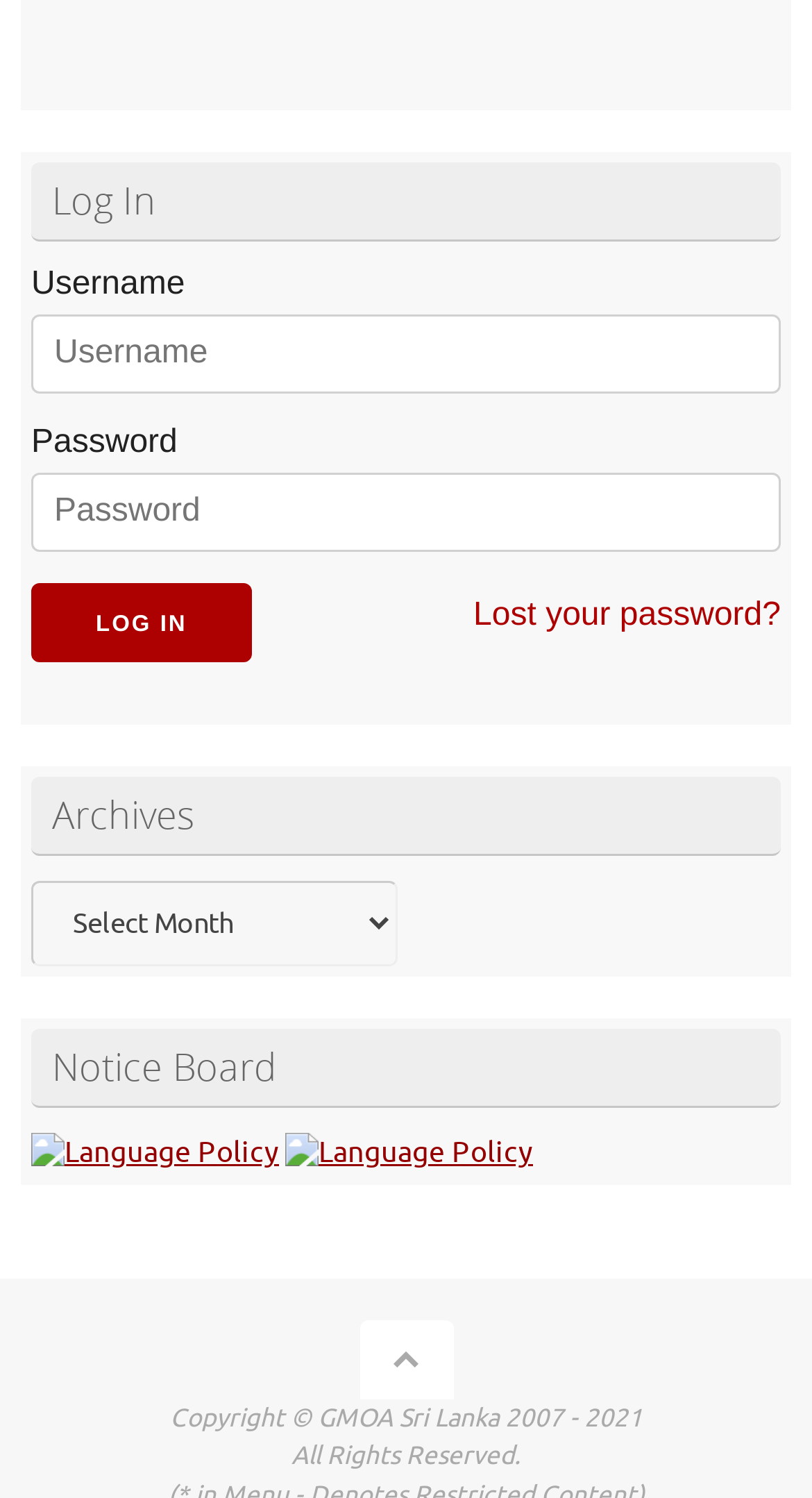Examine the image and give a thorough answer to the following question:
What is the link below the password field?

The link below the password field is 'Lost your password?' which is likely a link to a page where users can recover their forgotten passwords.